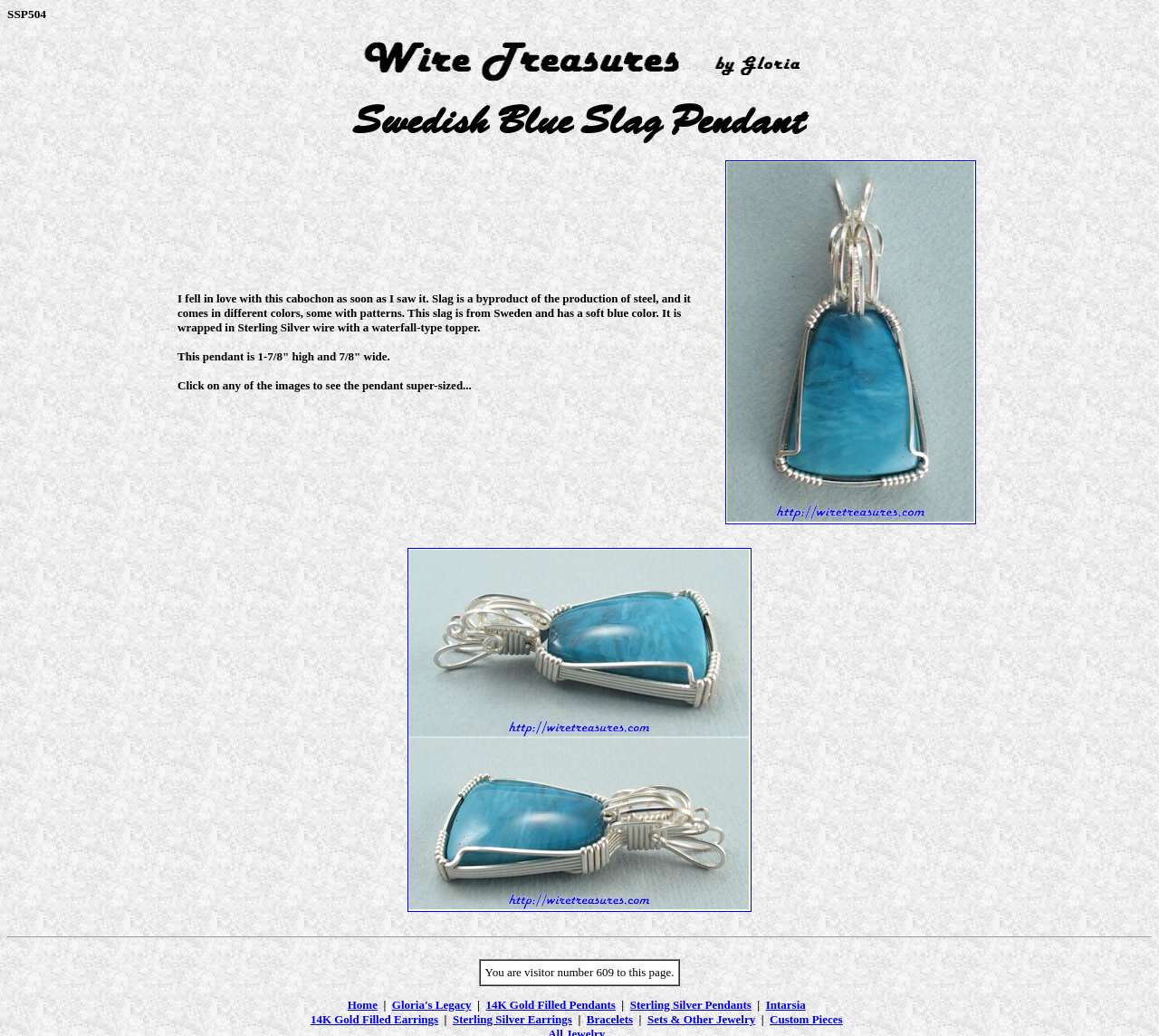What is the color of the slag? Refer to the image and provide a one-word or short phrase answer.

Soft blue